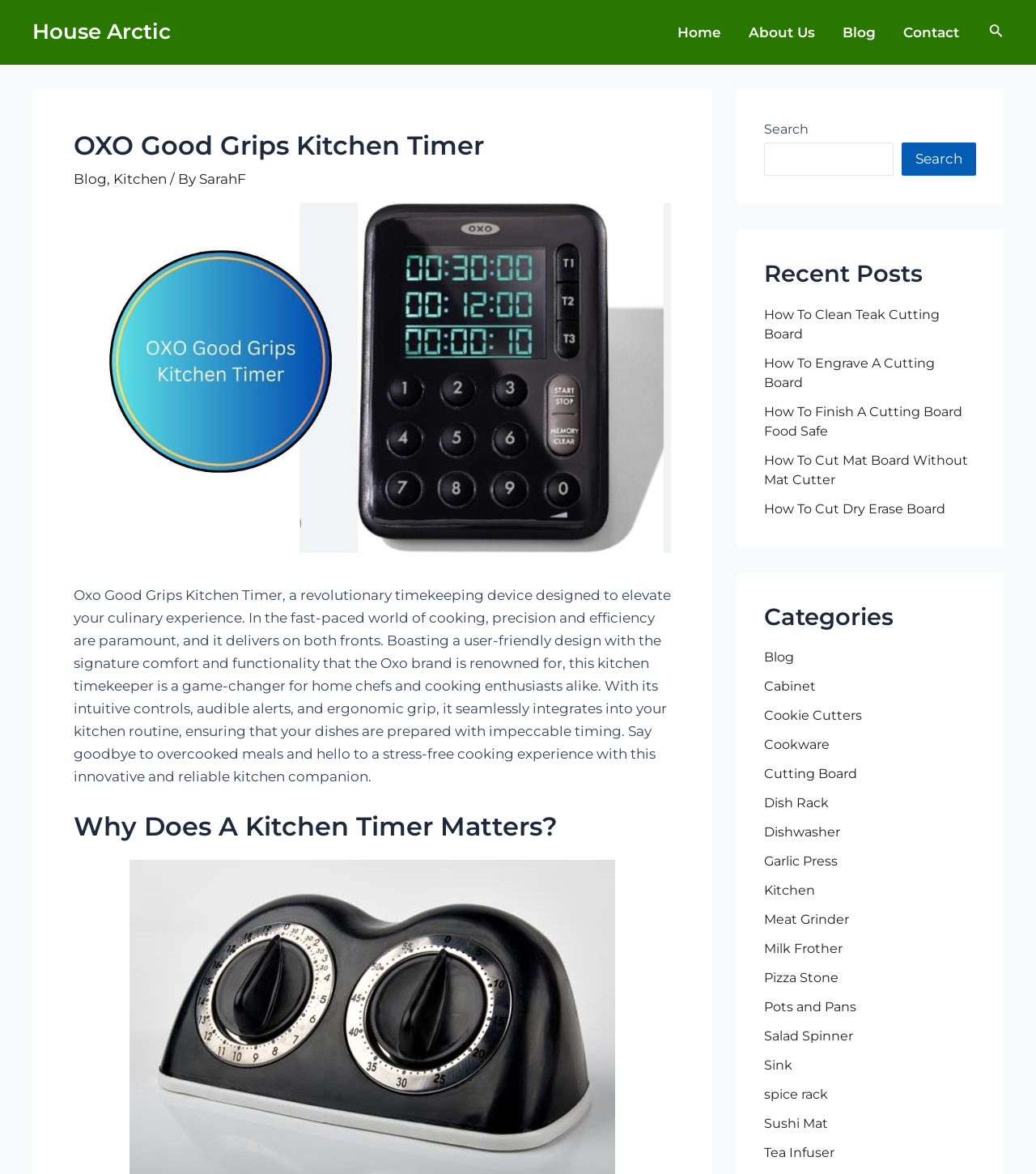What is the name of the kitchen timer?
Provide a comprehensive and detailed answer to the question.

I found the answer by looking at the header section of the webpage, where it says 'OXO Good Grips Kitchen Timer' in a large font. This is likely the name of the kitchen timer being described on the webpage.